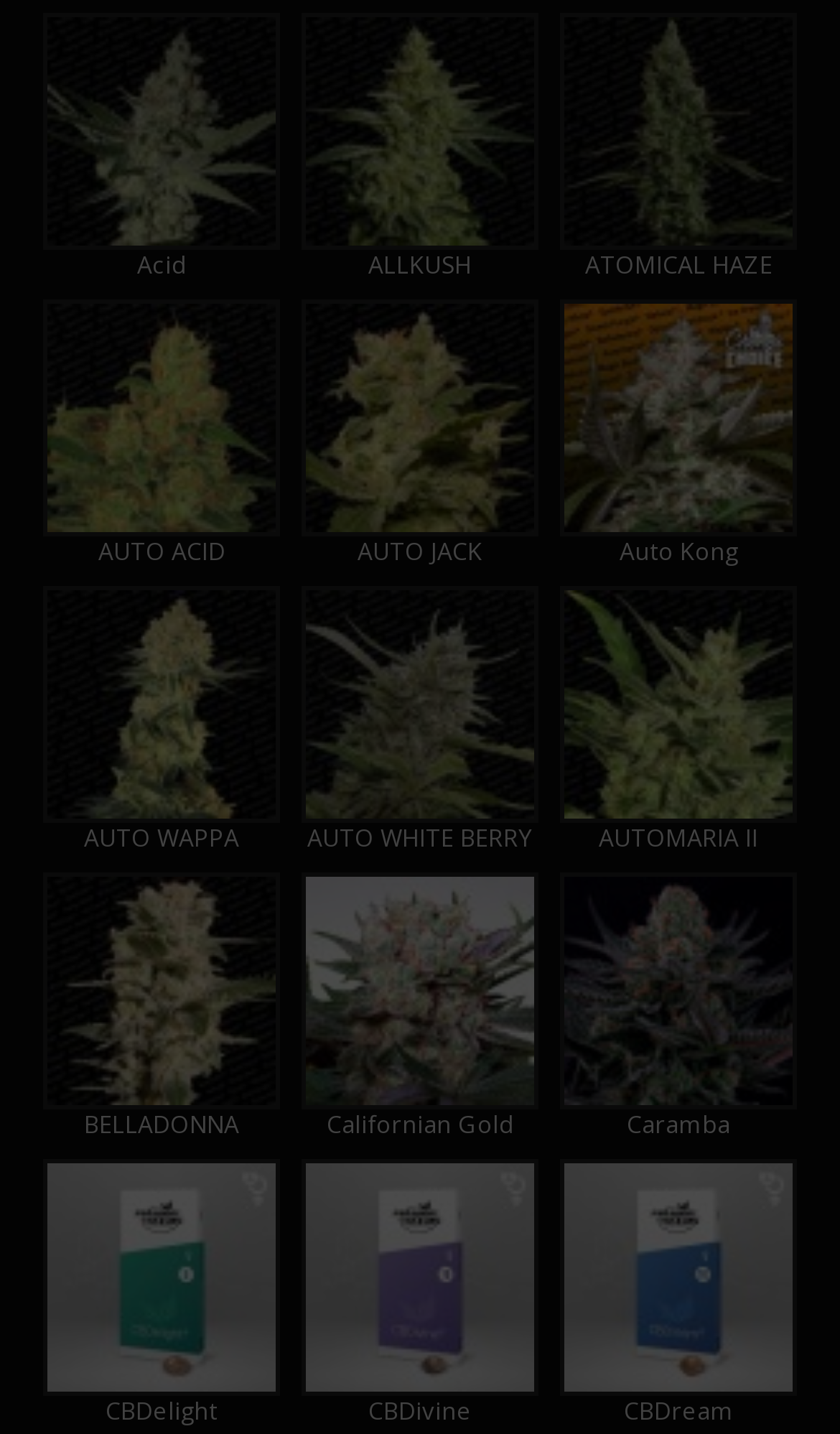Determine the bounding box coordinates for the region that must be clicked to execute the following instruction: "click on Acid Acid".

[0.051, 0.009, 0.333, 0.197]